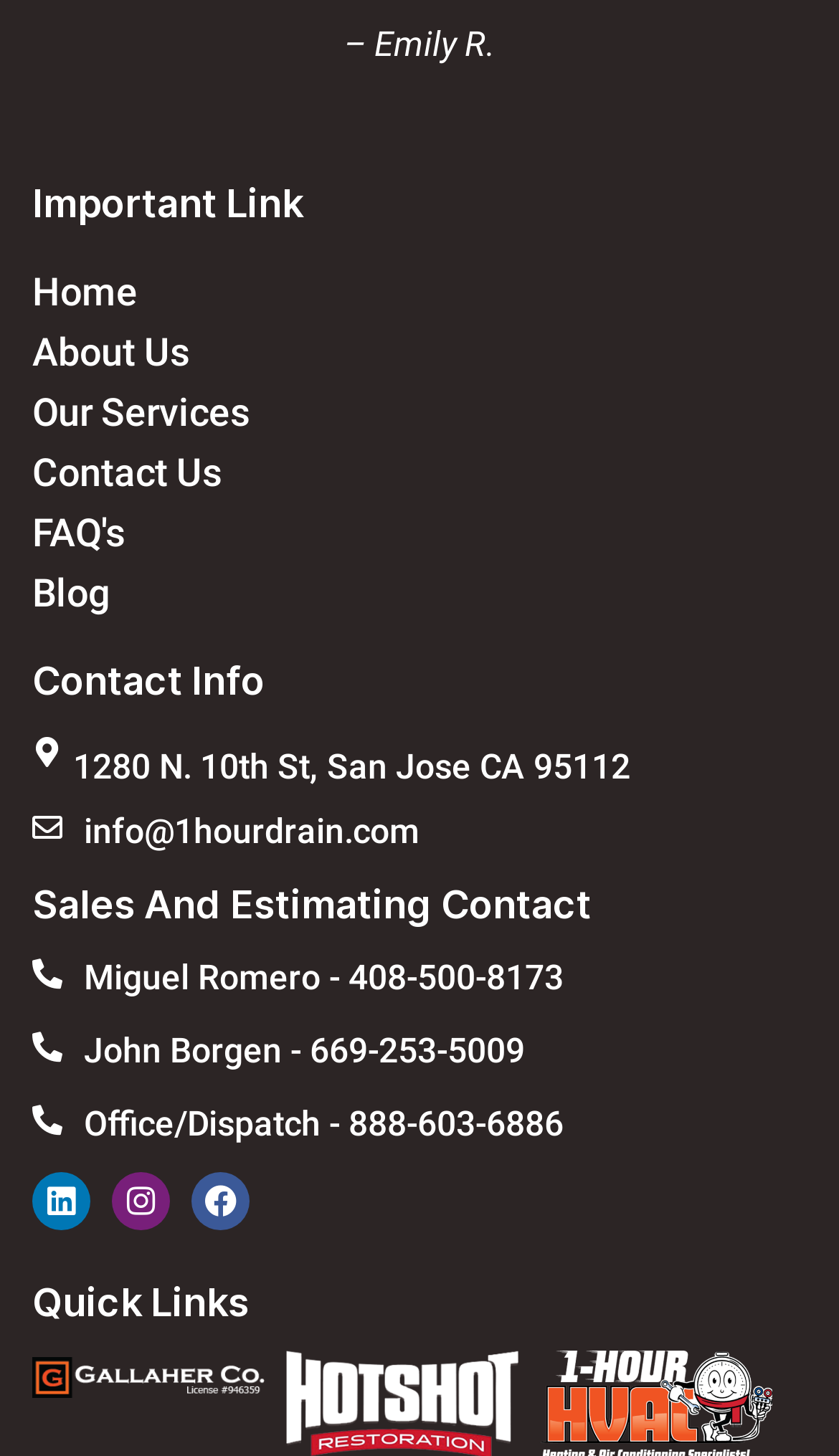Identify the bounding box coordinates for the element you need to click to achieve the following task: "visit blog". Provide the bounding box coordinates as four float numbers between 0 and 1, in the form [left, top, right, bottom].

[0.038, 0.392, 0.131, 0.423]